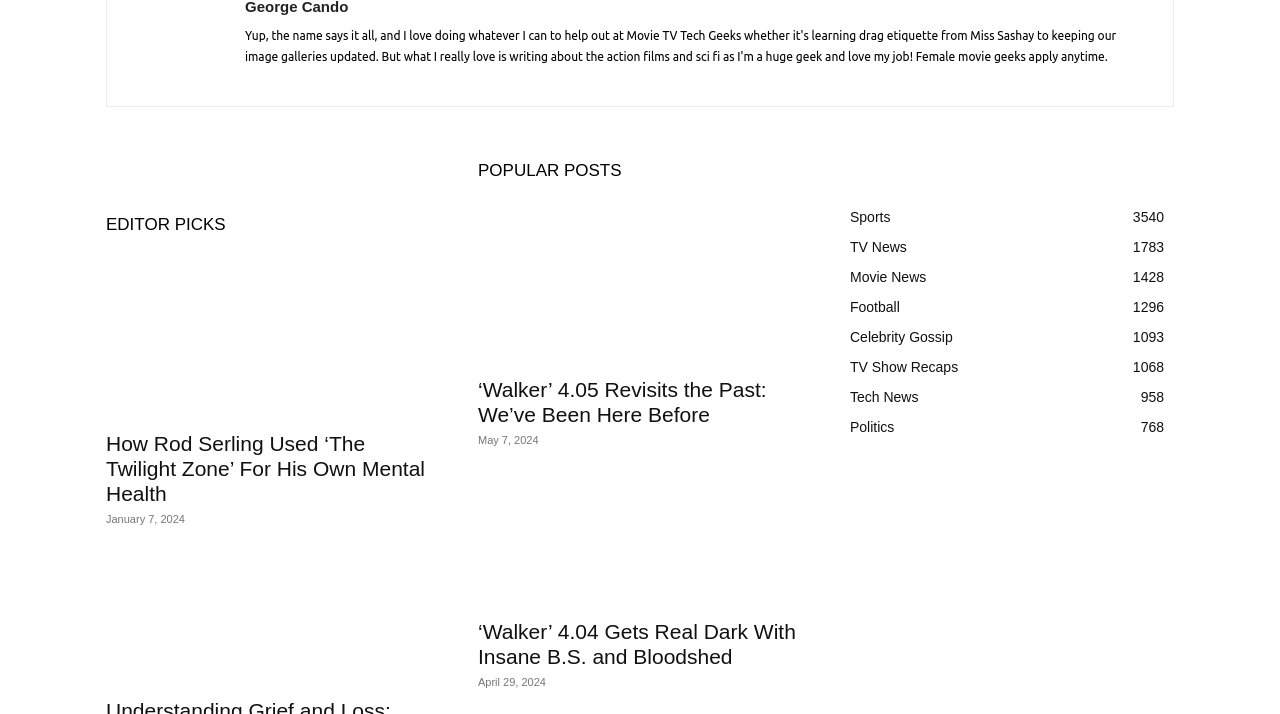Locate the UI element that matches the description TV Show Recaps1068 in the webpage screenshot. Return the bounding box coordinates in the format (top-left x, top-left y, bottom-right x, bottom-right y), with values ranging from 0 to 1.

[0.664, 0.503, 0.749, 0.525]